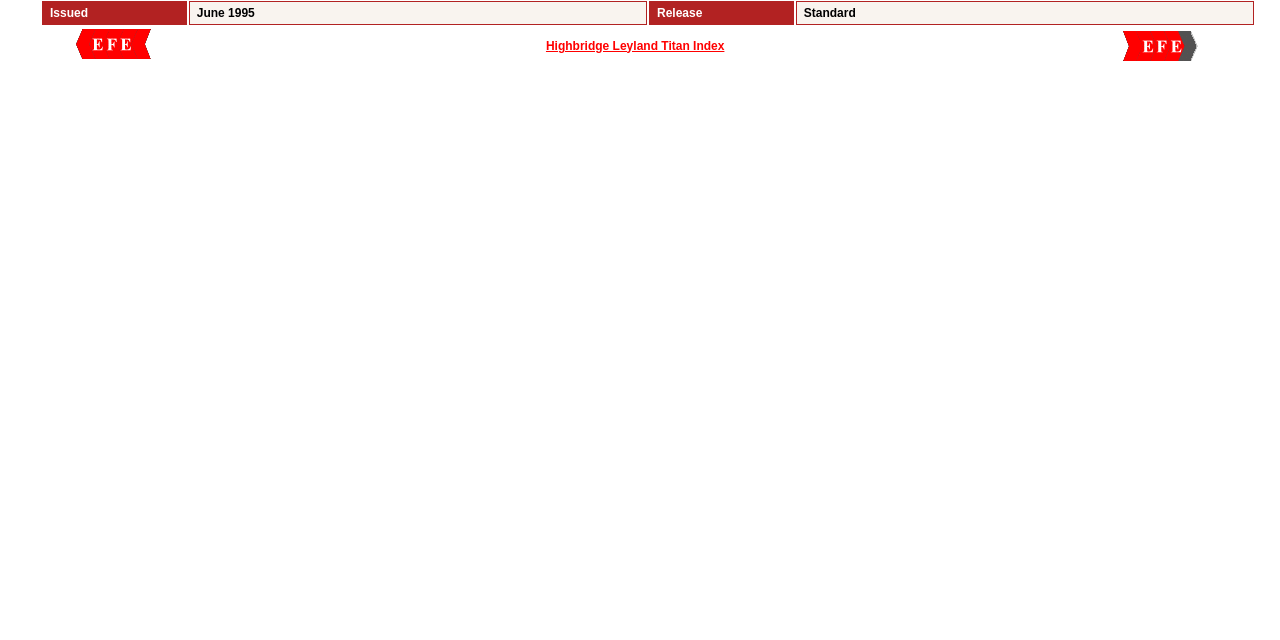Please provide the bounding box coordinates in the format (top-left x, top-left y, bottom-right x, bottom-right y). Remember, all values are floating point numbers between 0 and 1. What is the bounding box coordinate of the region described as: alt="Next Model"

[0.877, 0.077, 0.936, 0.099]